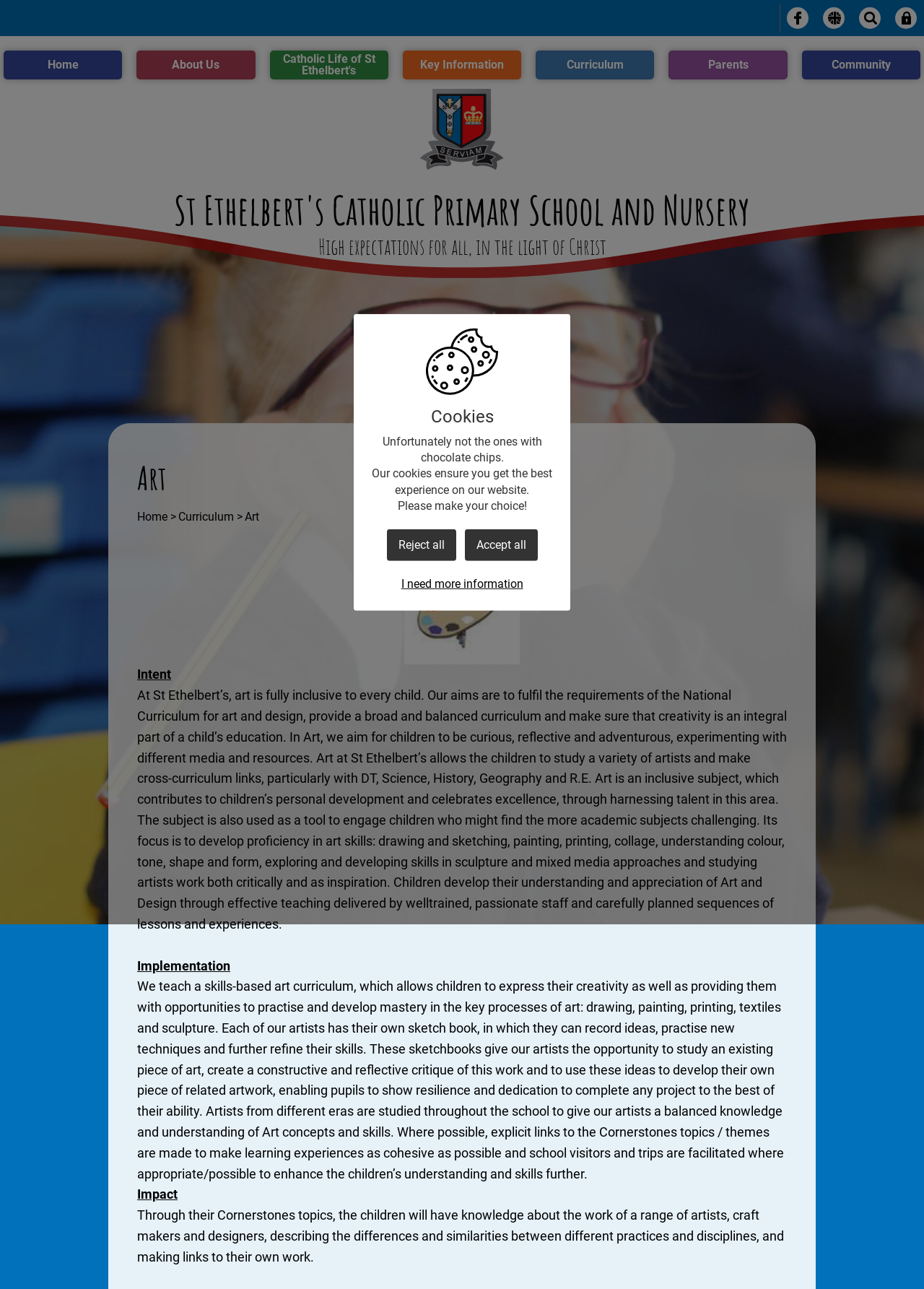Based on the image, provide a detailed response to the question:
What is the focus of the 'Art' curriculum?

According to the webpage, the 'Art' curriculum at St Ethelbert's CPS focuses on developing art skills such as drawing, painting, printing, collage, understanding color, tone, shape, and form, and exploring and developing skills in sculpture and mixed media approaches.